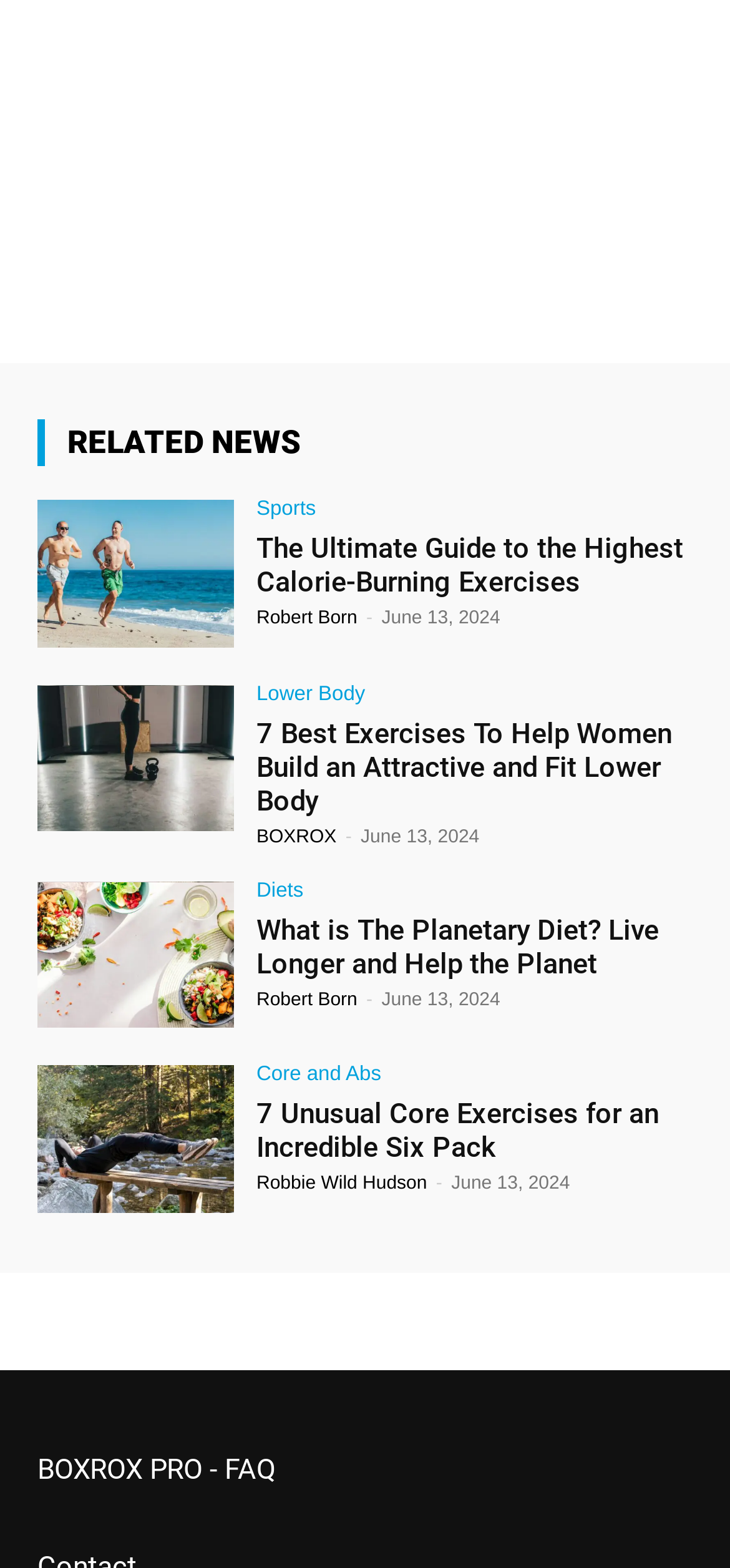Provide a short, one-word or phrase answer to the question below:
What is the category of the article 'The Ultimate Guide to the Highest Calorie-Burning Exercises'?

Sports